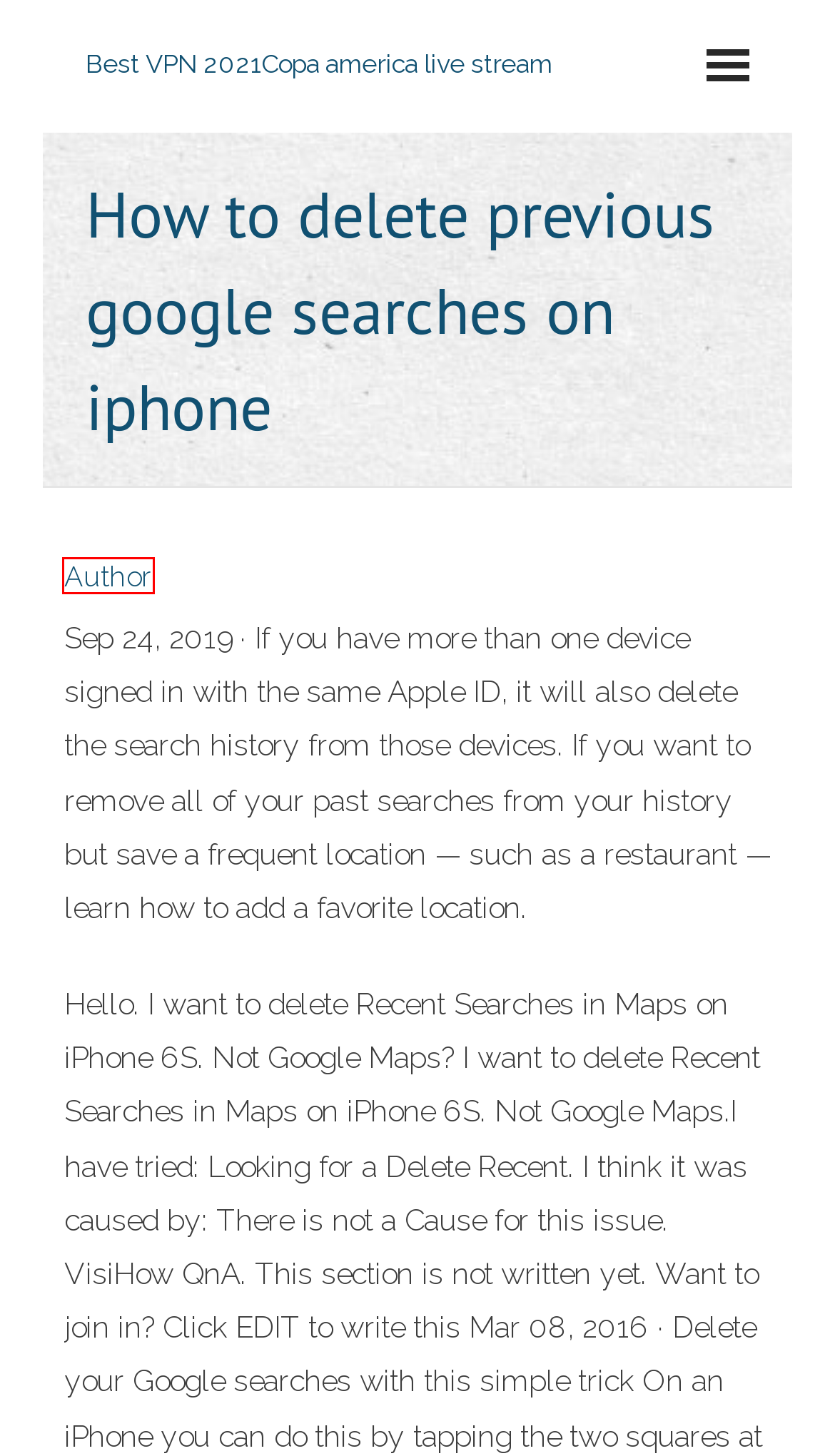Review the webpage screenshot and focus on the UI element within the red bounding box. Select the best-matching webpage description for the new webpage that follows after clicking the highlighted element. Here are the candidates:
A. Android studio 2.3.3無料のpdfダウンロード
B. pasvpnbbazu.web.app - Guest Posts - 2
C. how do i get unbanned from omegle - pasvpnbbazu.web.app
D. New un blocker nnssz
E. Can you chromecast hbo go qcsrt
F. Needham72194 , pasvpnbbazu.web.app
G. Ladbrokes casino deposit bonus code
H. Hot vpn 2017 ntsfh

B